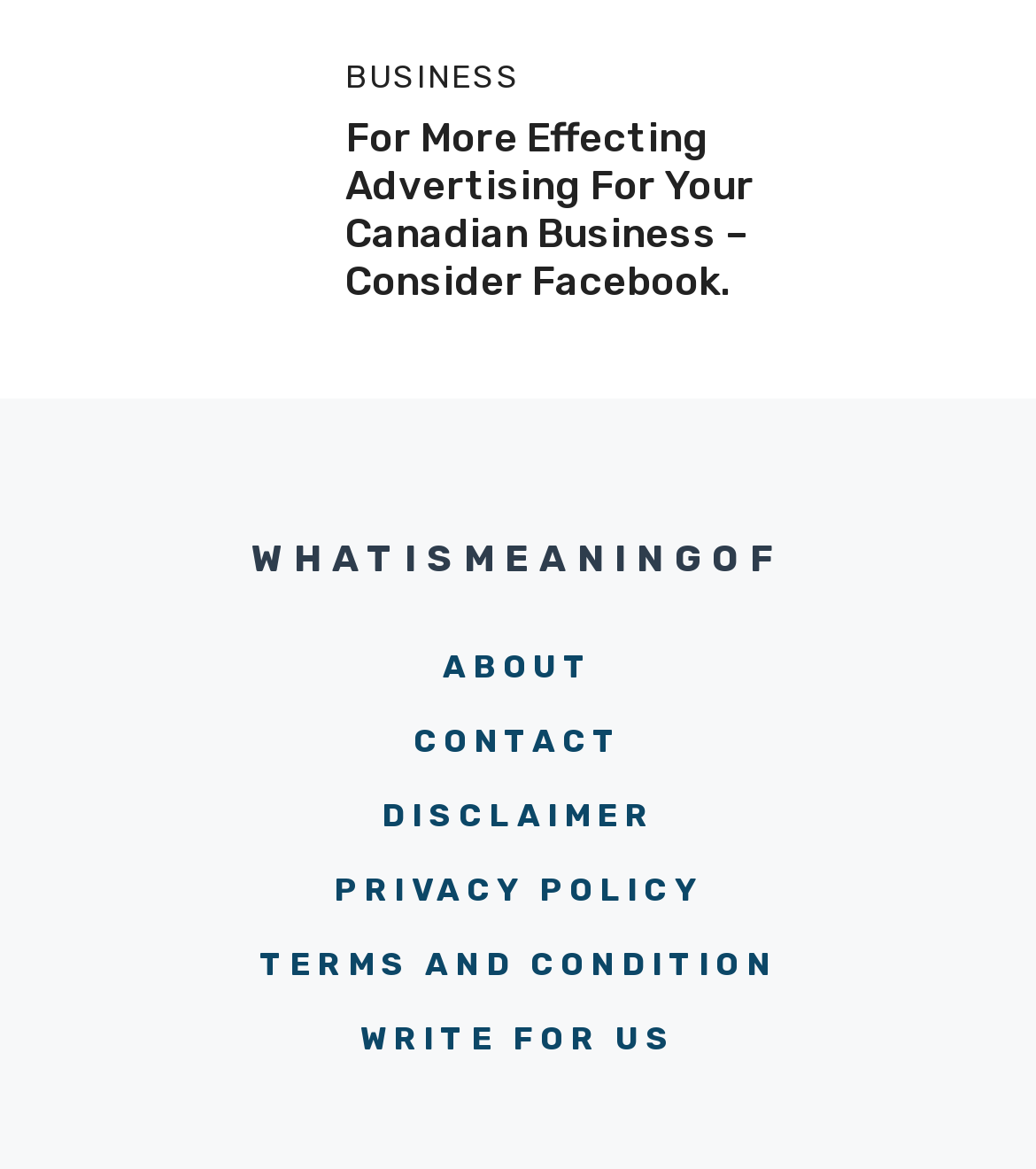Using the information in the image, could you please answer the following question in detail:
What is the purpose of the link 'For More Effecting Advertising For Your Canadian Business – Consider Facebook'?

The purpose of the link 'For More Effecting Advertising For Your Canadian Business – Consider Facebook' is to provide information on effective advertising for Canadian businesses, specifically using Facebook.